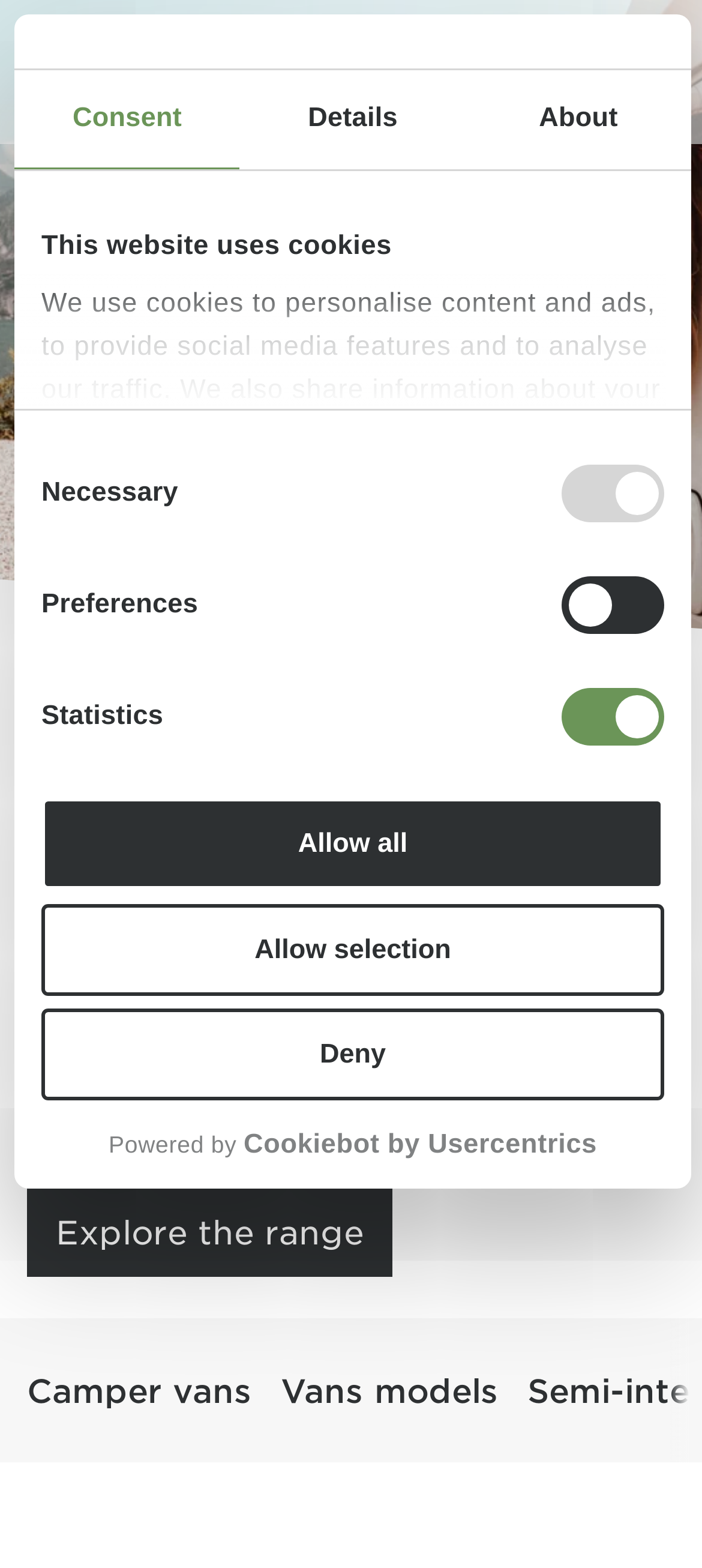What type of vehicles are featured on this website?
Please provide a detailed answer to the question.

Based on the webpage content, it appears that the website is focused on motorhomes, as evident from the links 'Models', 'Camper vans', and 'Vans models'.